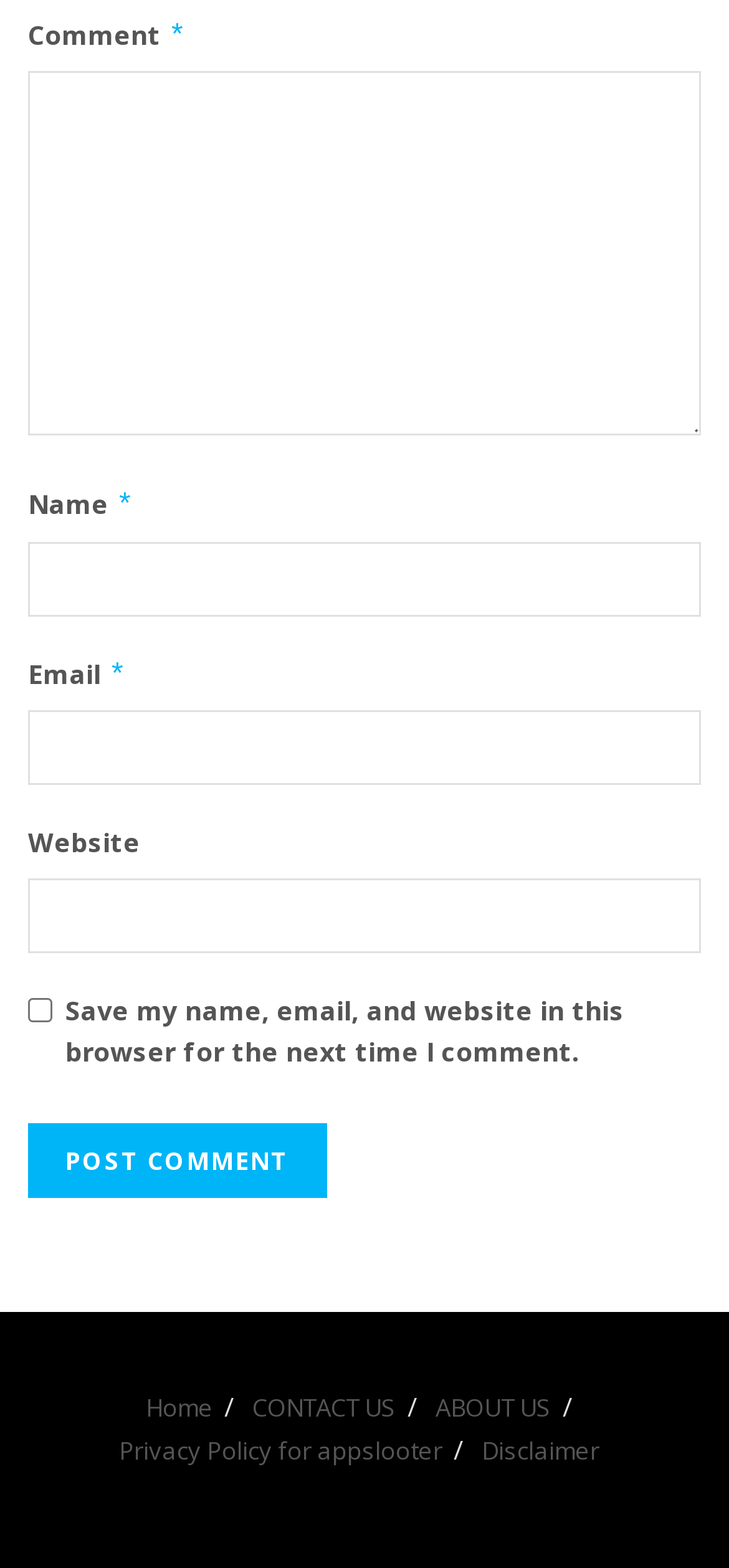Identify the coordinates of the bounding box for the element that must be clicked to accomplish the instruction: "Enter a comment".

[0.038, 0.045, 0.962, 0.278]